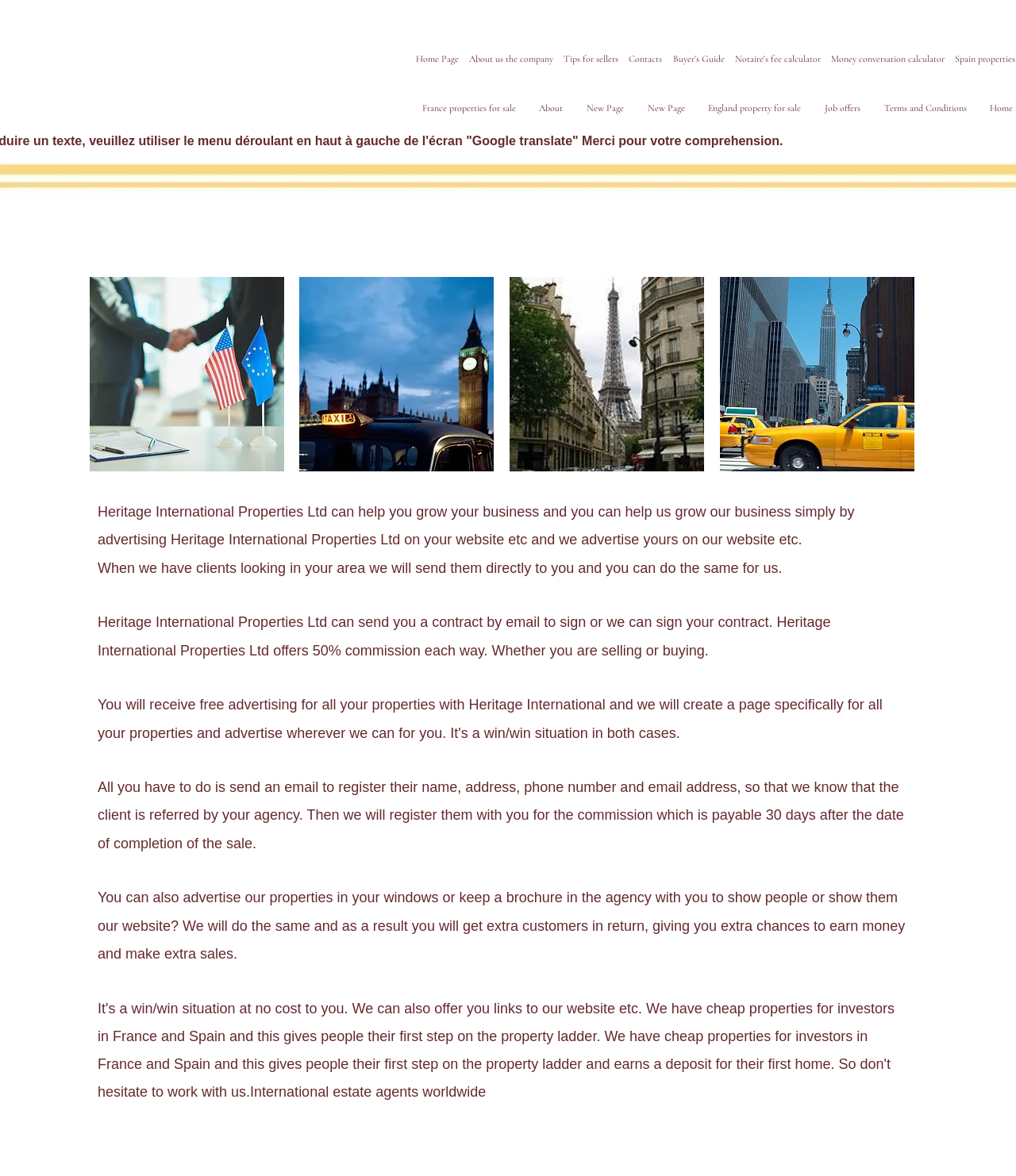Answer the following query concisely with a single word or phrase:
What is the purpose of Heritage International Properties Ltd?

Helping businesses grow